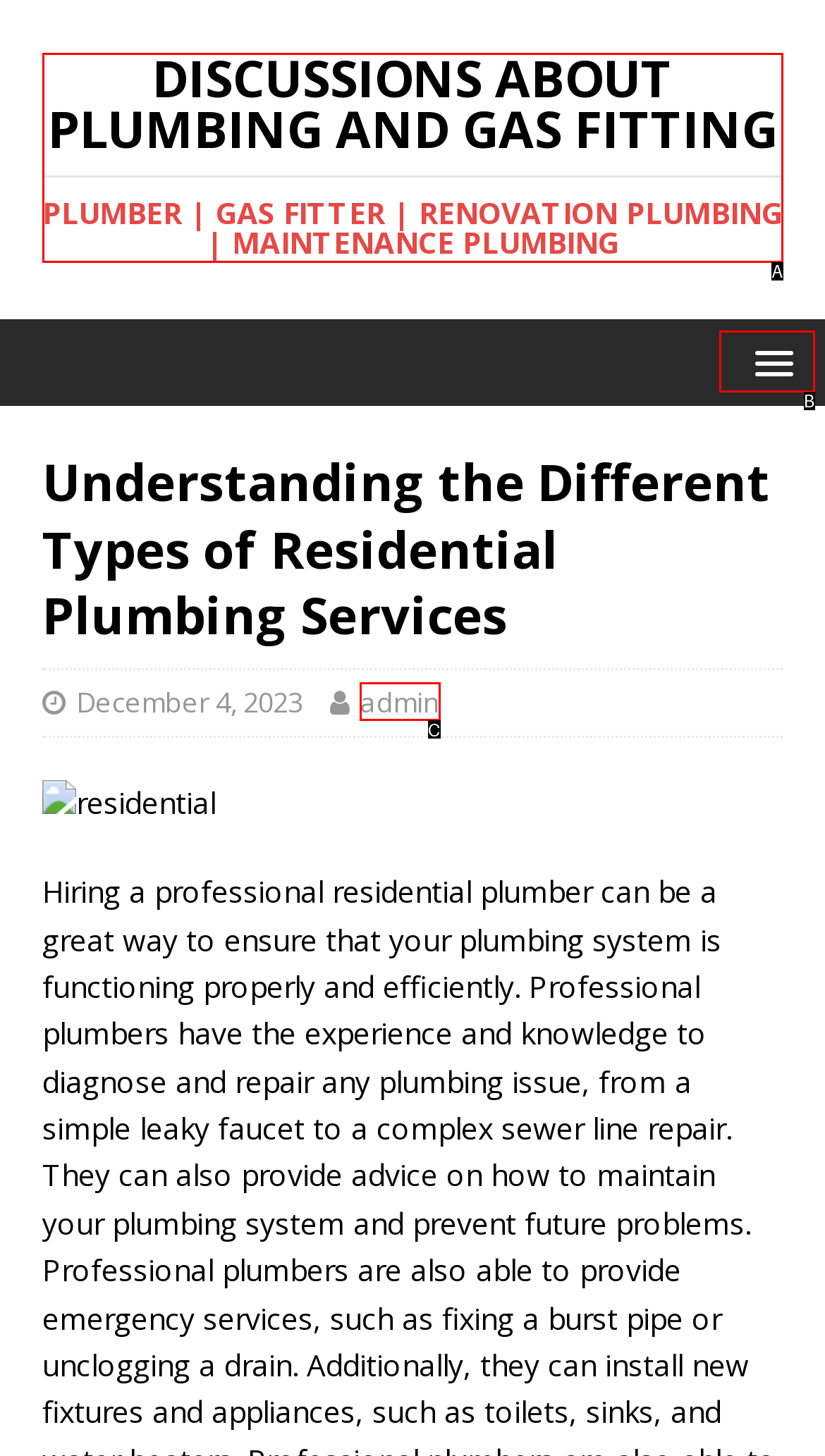Refer to the description: MENU and choose the option that best fits. Provide the letter of that option directly from the options.

B